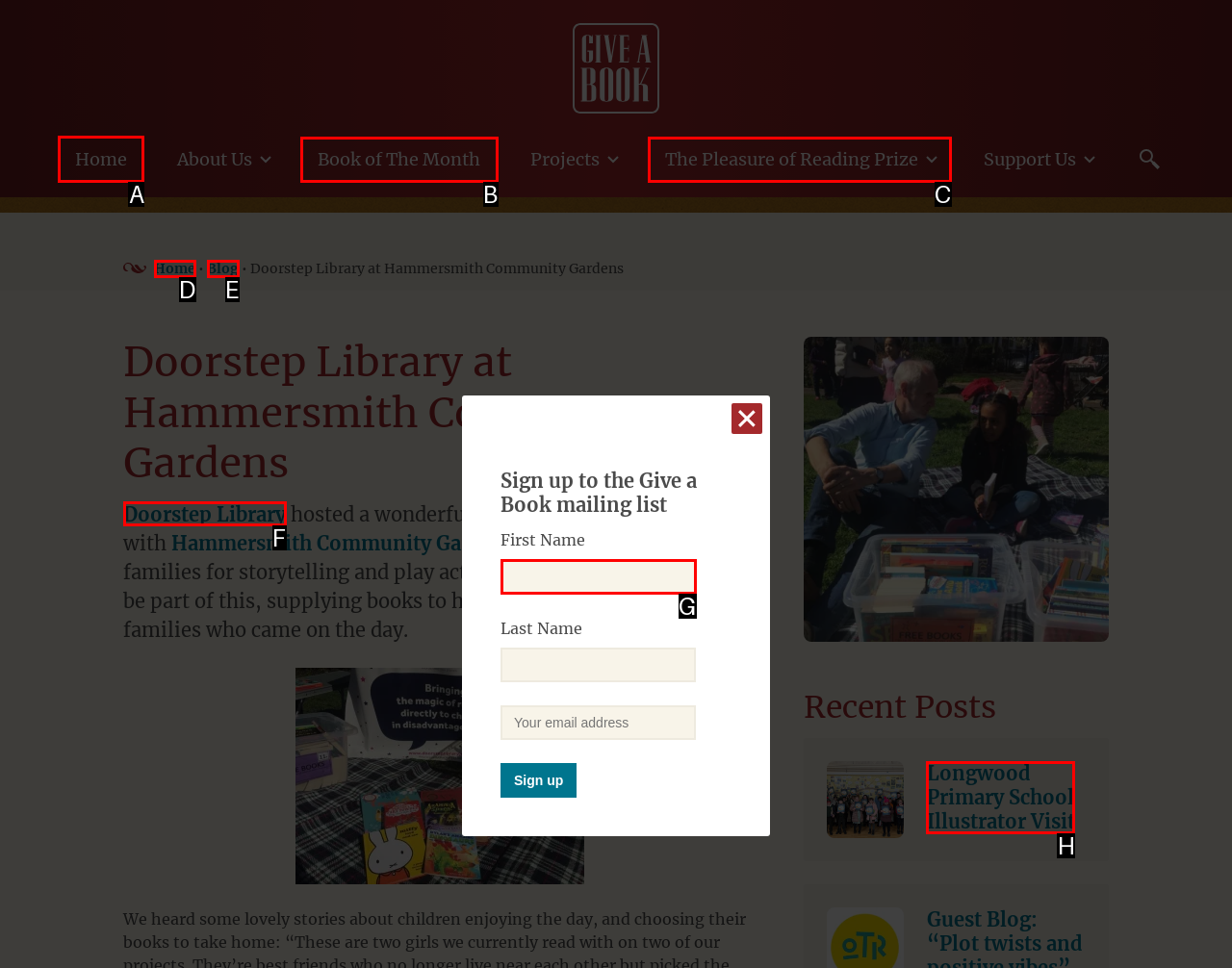Tell me which letter I should select to achieve the following goal: Go to the 'Home' page
Answer with the corresponding letter from the provided options directly.

A